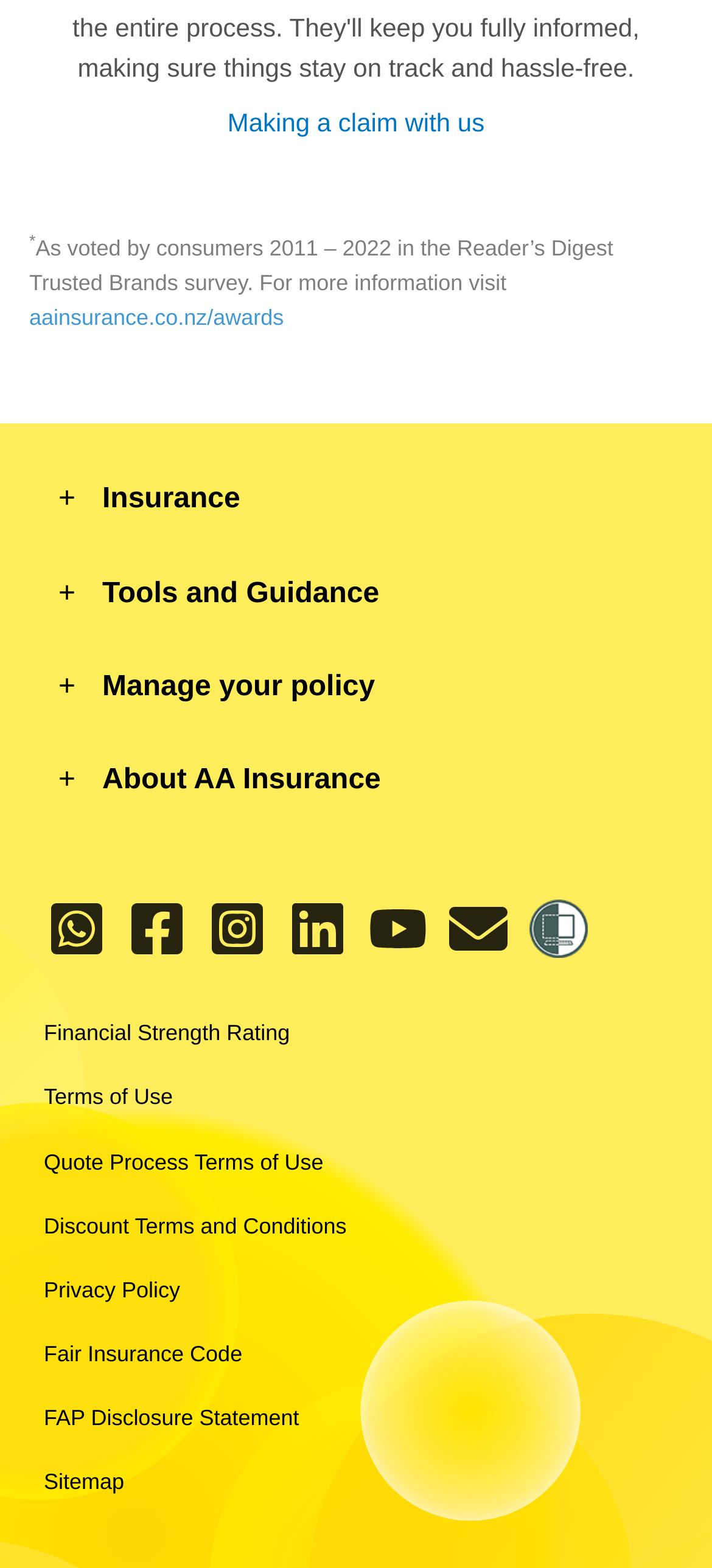What is the purpose of the 'shieldedSiteLink'?
Answer the question based on the image using a single word or a brief phrase.

Shielded Site Icon